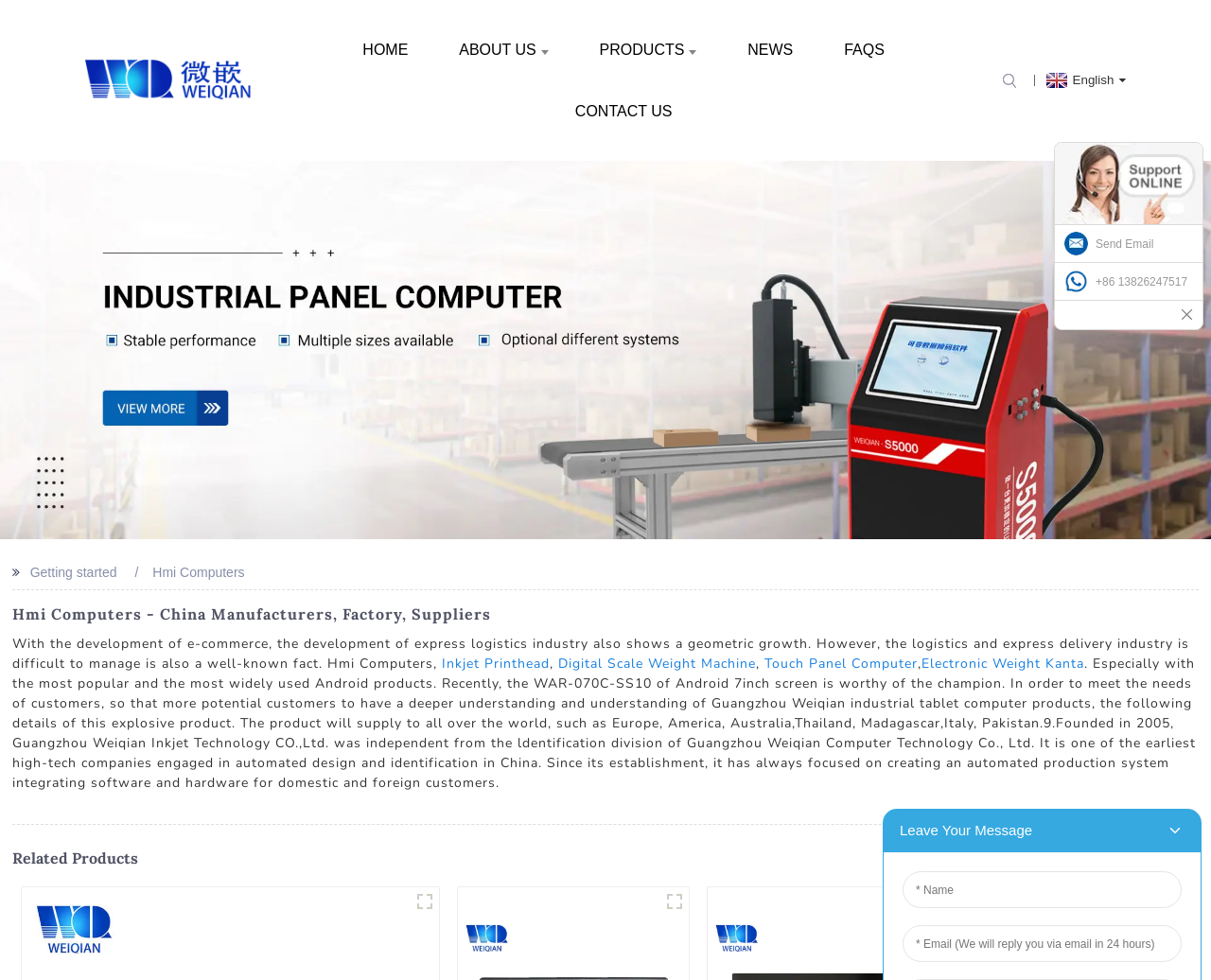Using the webpage screenshot, find the UI element described by English. Provide the bounding box coordinates in the format (top-left x, top-left y, bottom-right x, bottom-right y), ensuring all values are floating point numbers between 0 and 1.

[0.86, 0.074, 0.93, 0.089]